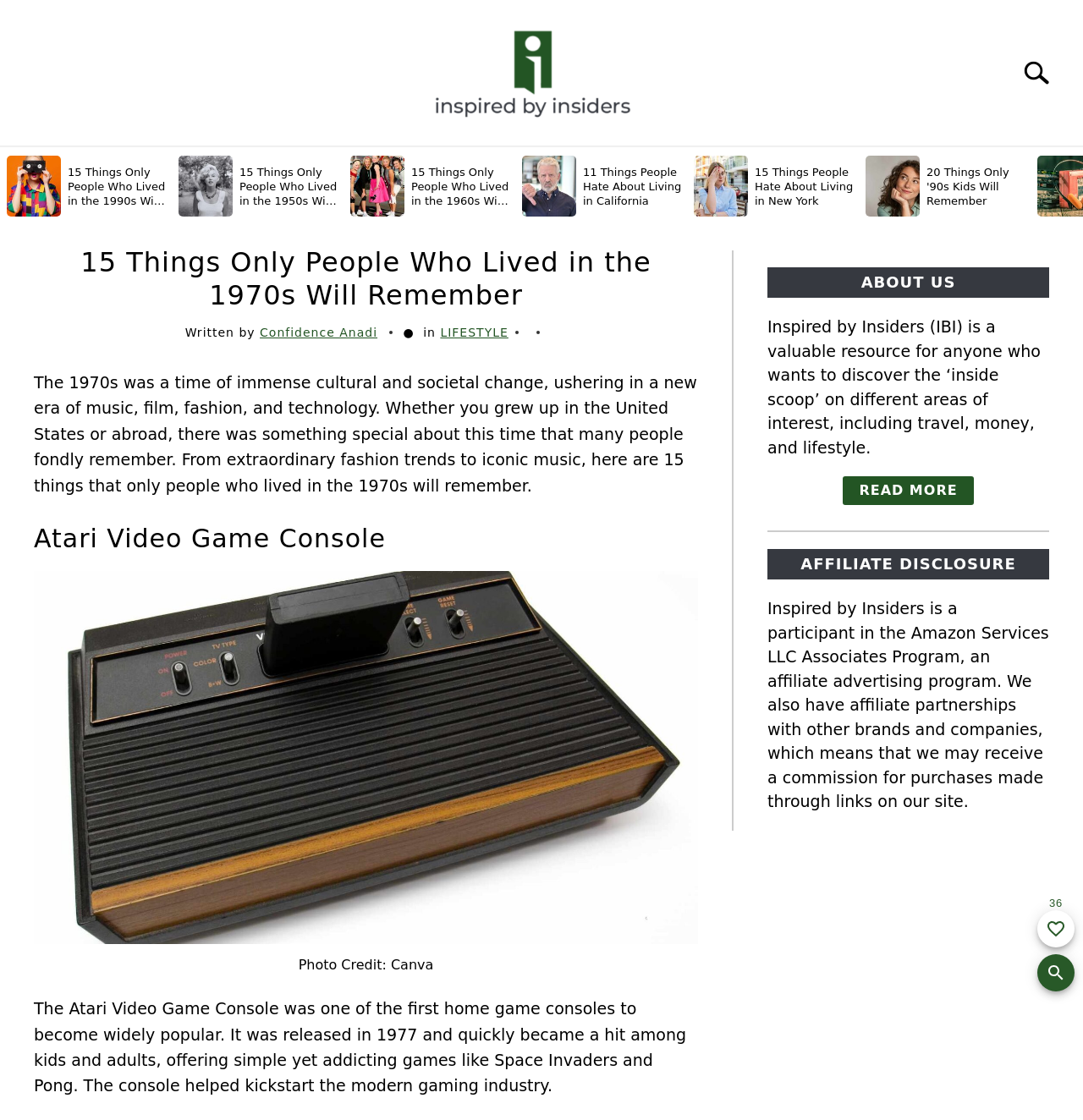Find the bounding box coordinates of the clickable area required to complete the following action: "Search for something".

[0.954, 0.081, 0.997, 0.113]